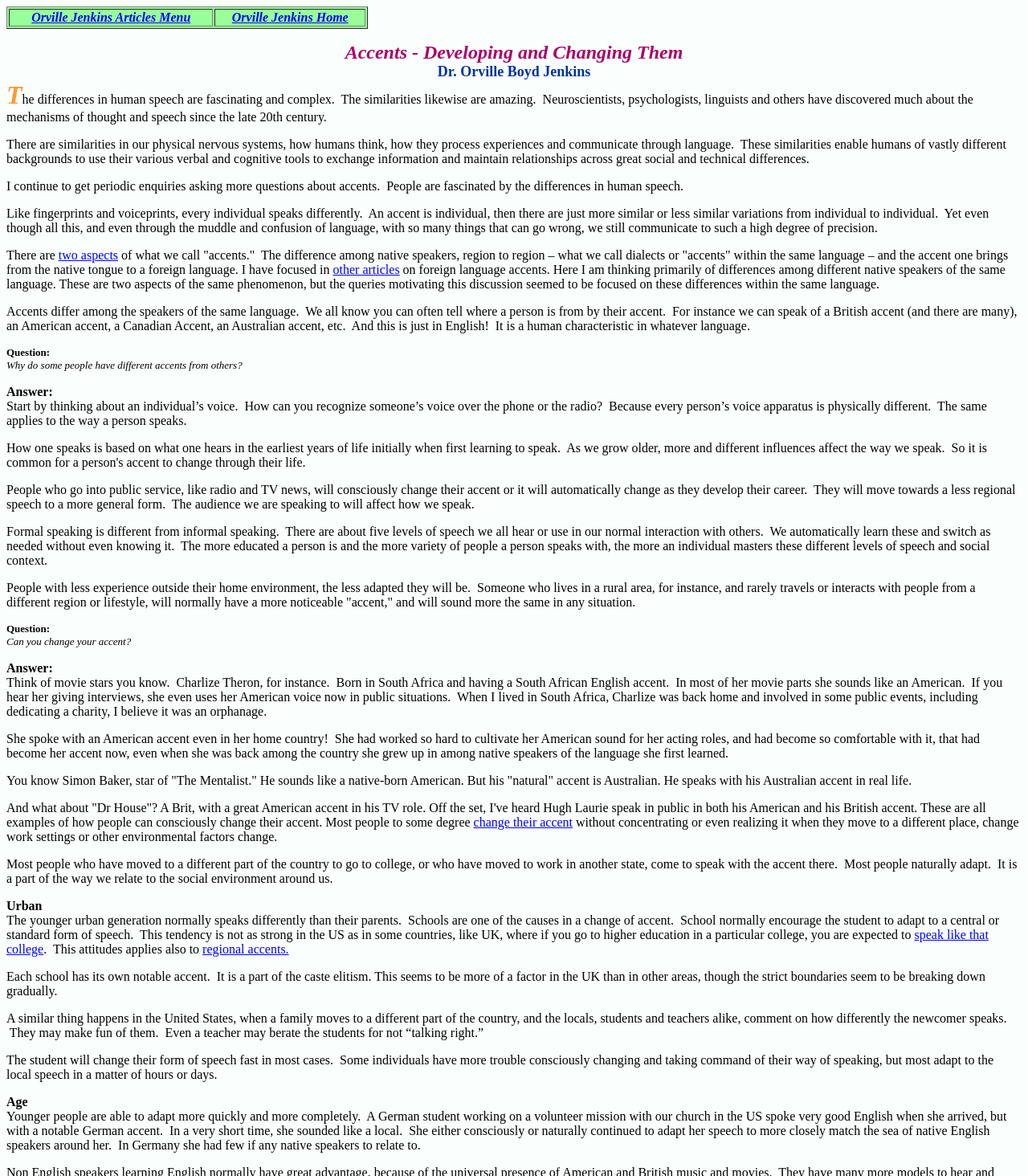Who is the author of this webpage?
Look at the webpage screenshot and answer the question with a detailed explanation.

The webpage mentions 'Dr. Orville Boyd Jenkins' as the author, and it appears that the author is sharing their expertise and knowledge on the topic of accents.